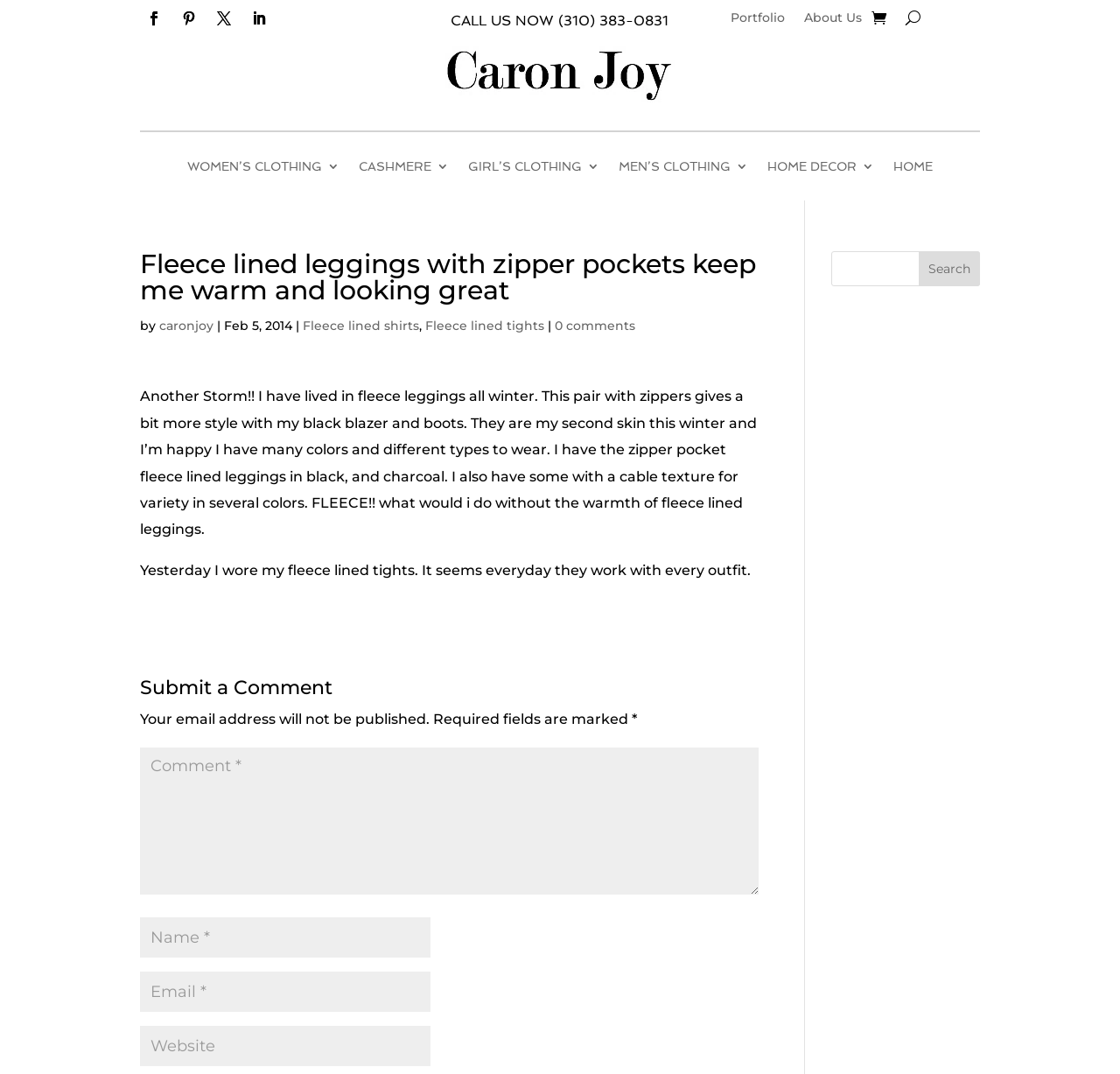Specify the bounding box coordinates of the area to click in order to execute this command: 'Search for something'. The coordinates should consist of four float numbers ranging from 0 to 1, and should be formatted as [left, top, right, bottom].

[0.742, 0.234, 0.875, 0.267]